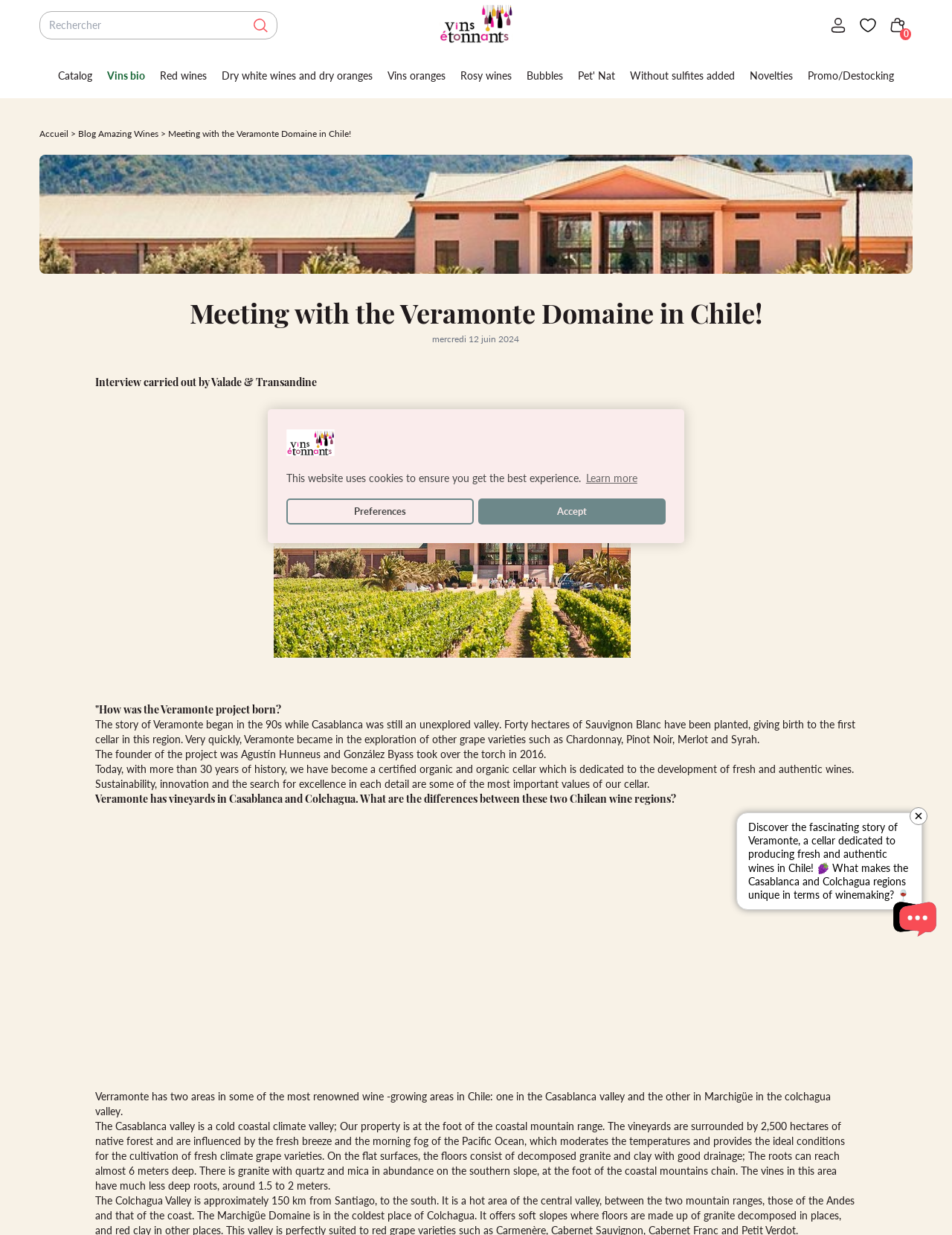Determine the bounding box coordinates of the section to be clicked to follow the instruction: "View wishlist". The coordinates should be given as four float numbers between 0 and 1, formatted as [left, top, right, bottom].

[0.896, 0.008, 0.927, 0.033]